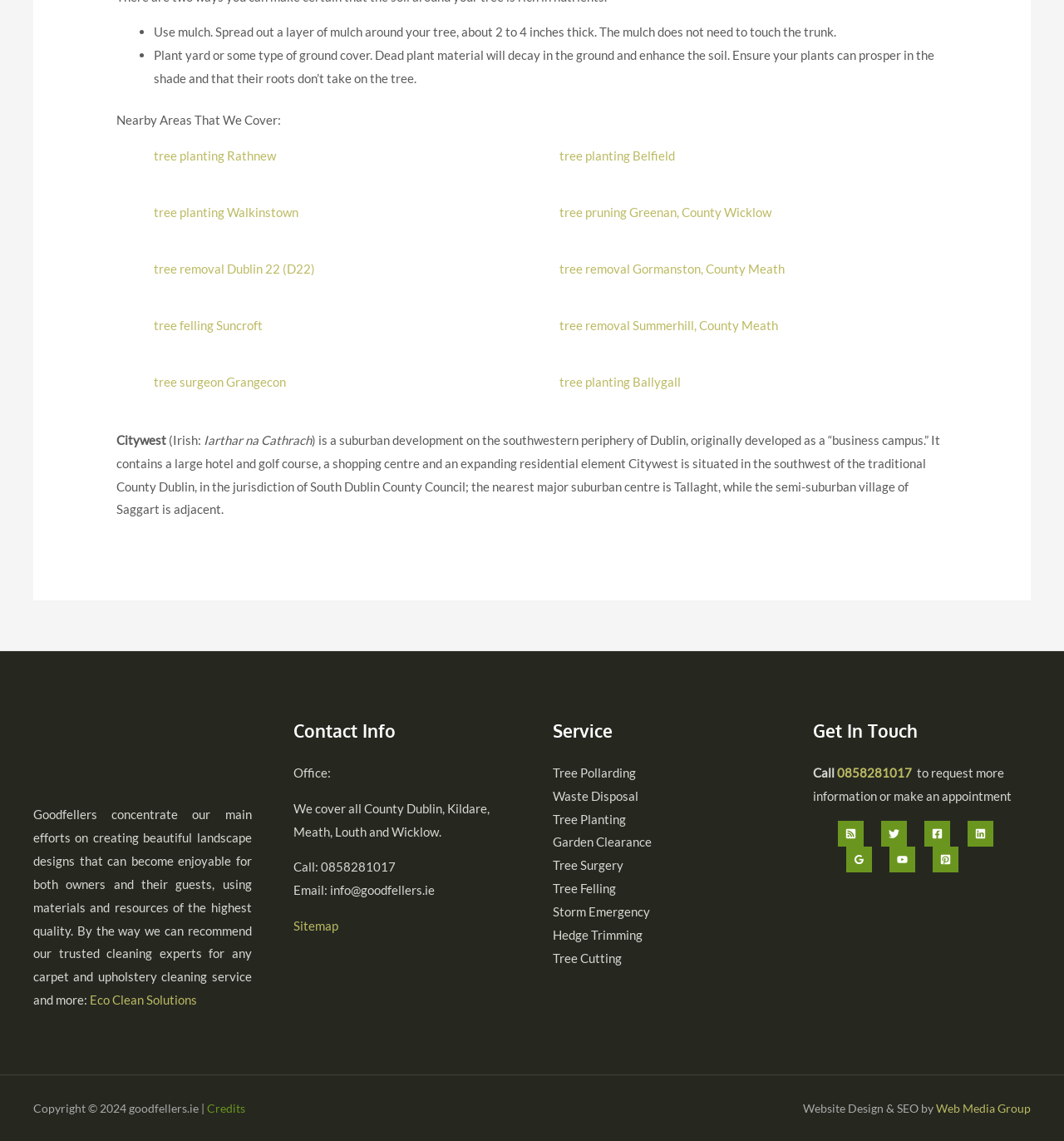Please give a concise answer to this question using a single word or phrase: 
What areas do they cover?

County Dublin, Kildare, Meath, Louth, and Wicklow